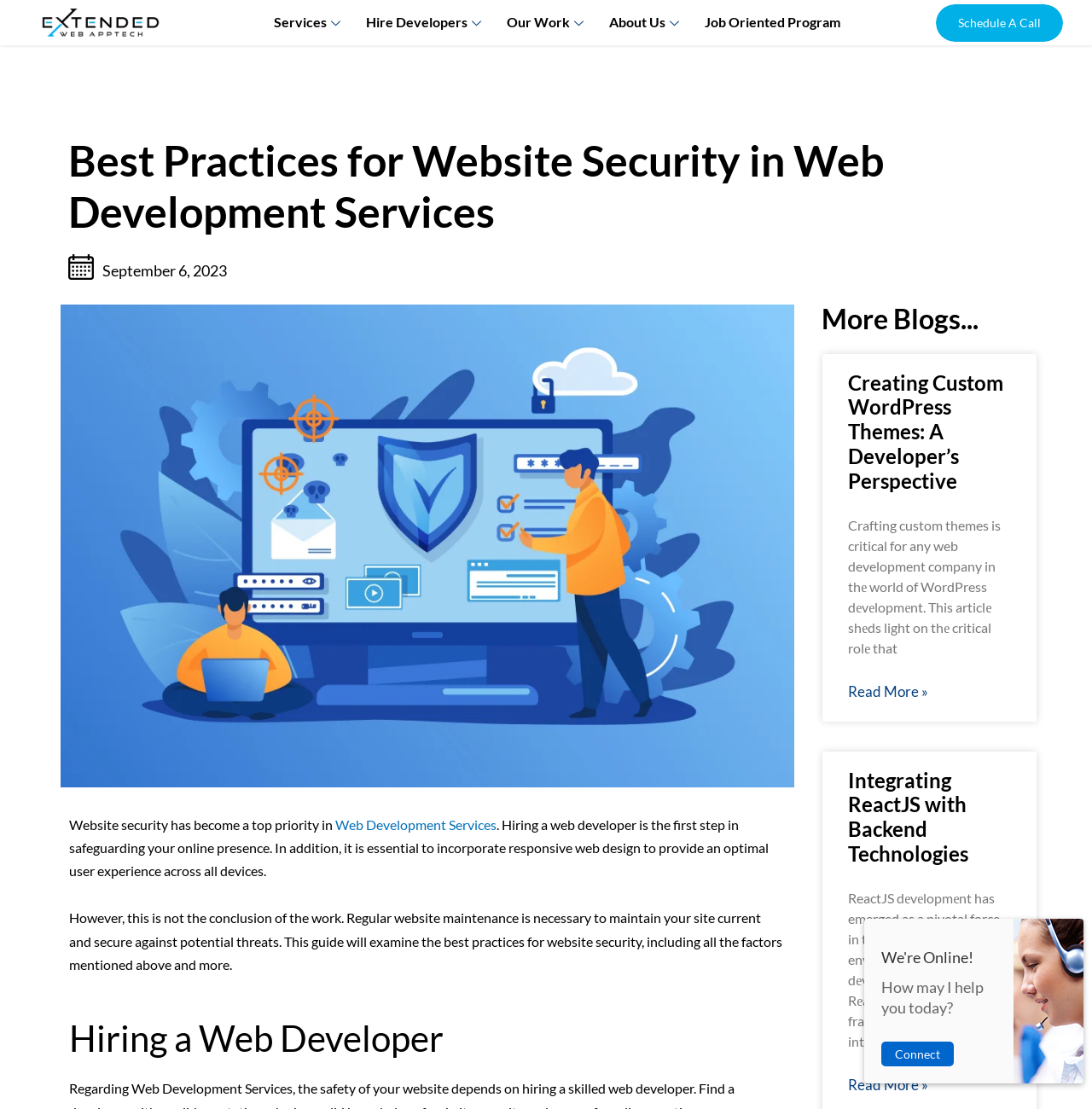Please determine the bounding box coordinates of the area that needs to be clicked to complete this task: 'Click the 'Schedule A Call' button'. The coordinates must be four float numbers between 0 and 1, formatted as [left, top, right, bottom].

[0.872, 0.009, 0.958, 0.032]